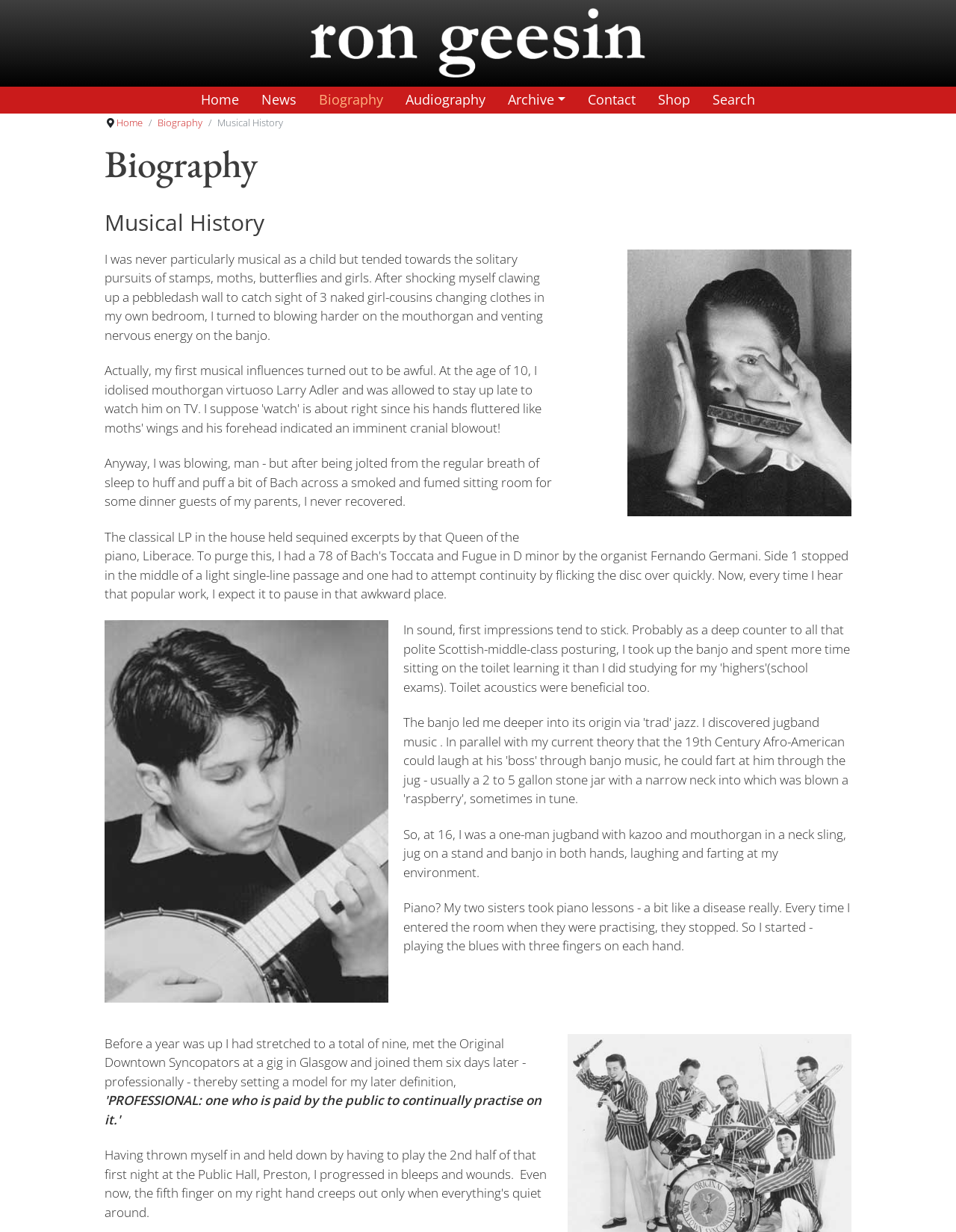Determine the coordinates of the bounding box for the clickable area needed to execute this instruction: "Click on the Home link".

[0.199, 0.07, 0.262, 0.092]